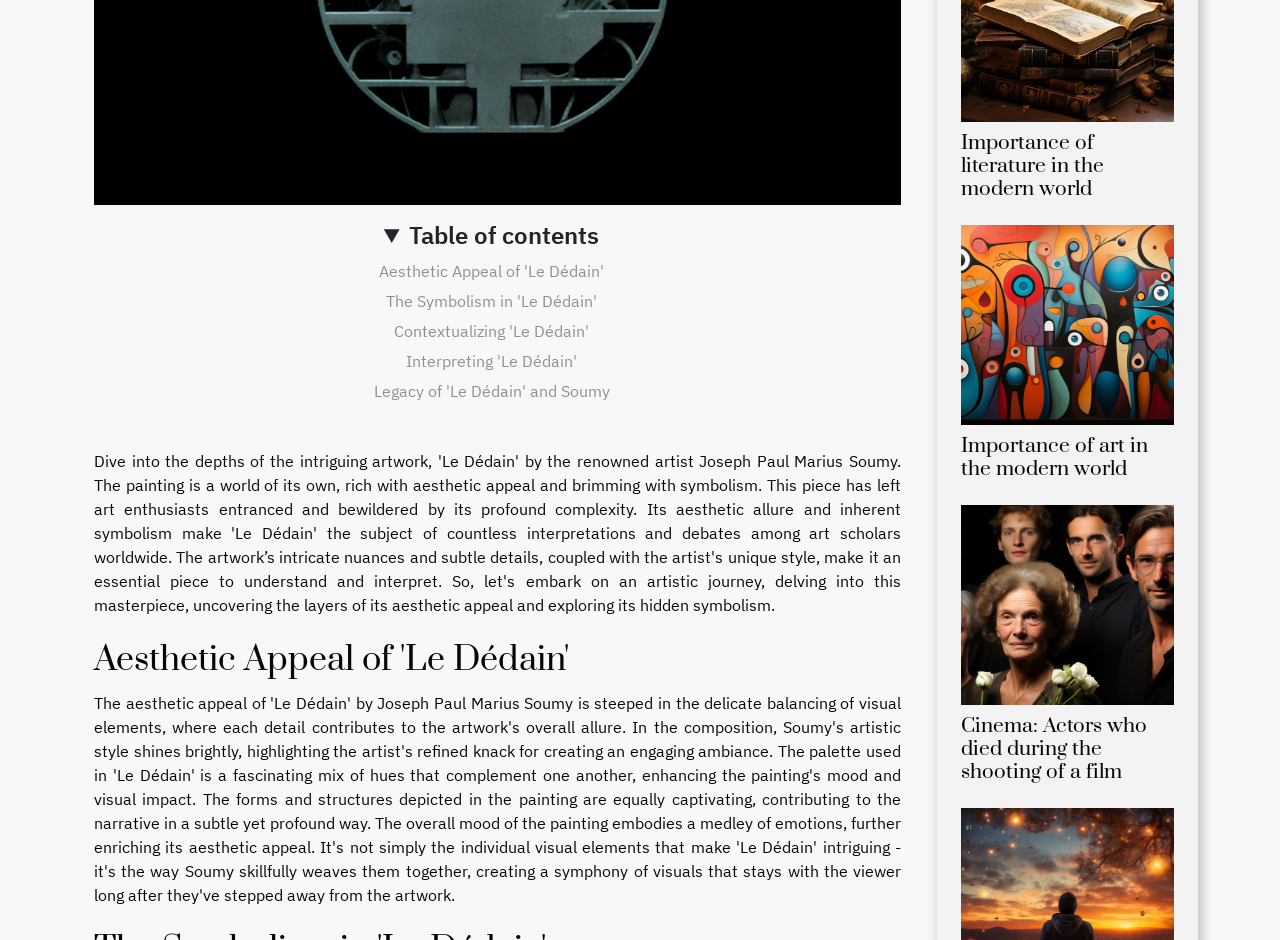Show the bounding box coordinates for the HTML element as described: "The Symbolism in 'Le Dédain'".

[0.302, 0.309, 0.466, 0.331]